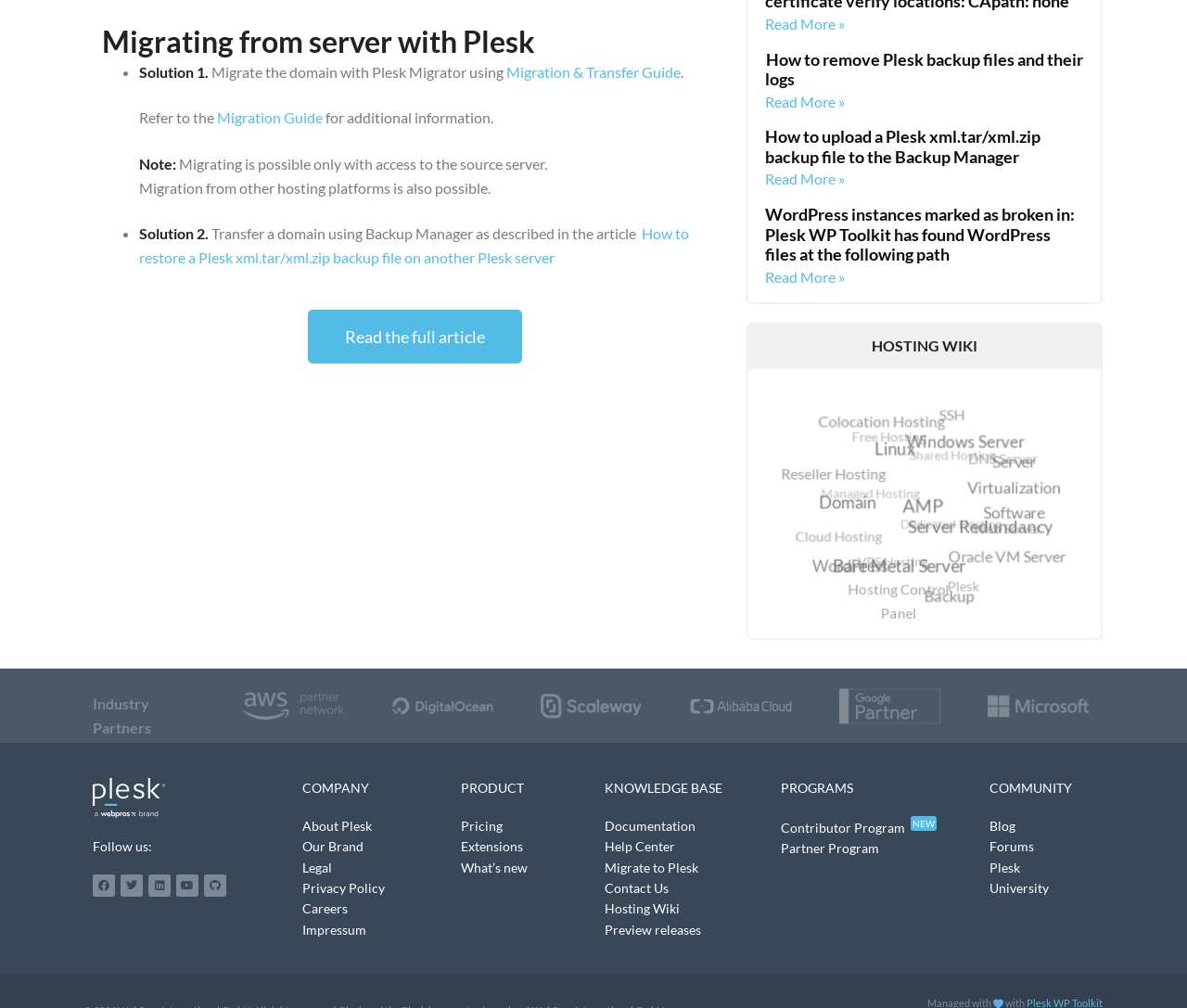Answer the question in one word or a short phrase:
How many partners are shown in the carousel?

9